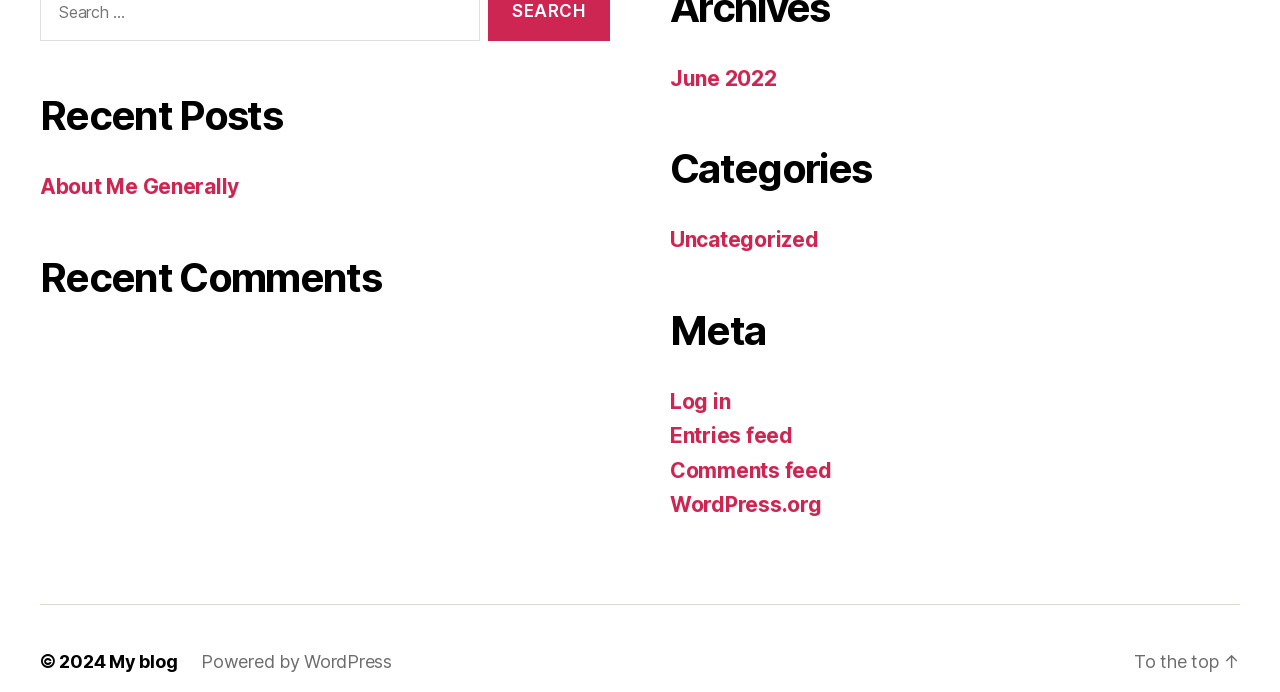What is the category of the 'Uncategorized' link?
Based on the content of the image, thoroughly explain and answer the question.

The 'Uncategorized' link is listed under the 'Categories' heading, indicating that it is a category of blog posts or content on the website. The name 'Uncategorized' suggests that it is a default or catch-all category for content that does not fit into other categories.